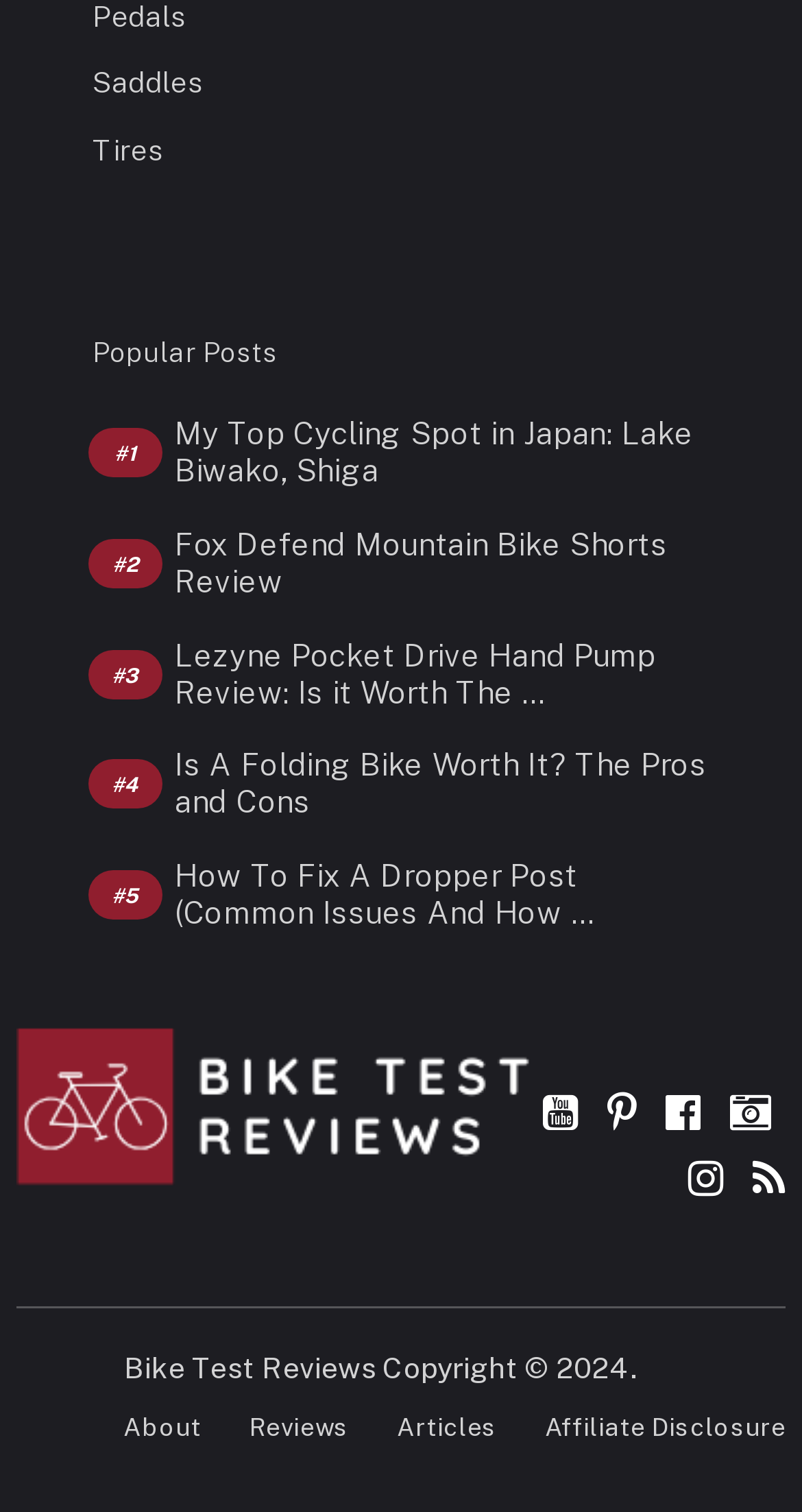Please specify the bounding box coordinates of the clickable region to carry out the following instruction: "View Bike Test Reviews". The coordinates should be four float numbers between 0 and 1, in the format [left, top, right, bottom].

[0.02, 0.763, 0.661, 0.812]